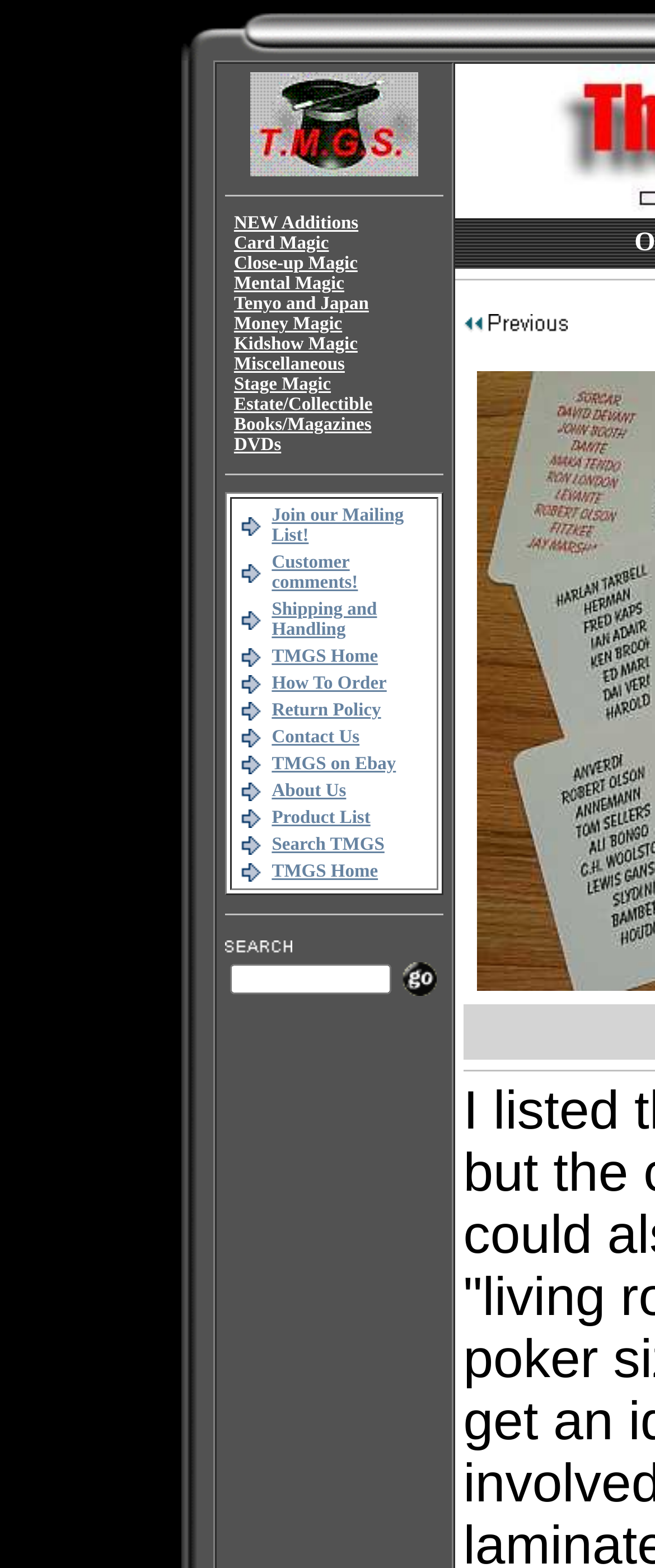Create an elaborate caption for the webpage.

The webpage is titled "One Hundred Magicians (Duane Laflin) - The Magic Gadget Site". At the top, there is a small image taking up about 17% of the screen width, situated near the left edge of the page. Below this image, there is a table with multiple rows and columns, occupying most of the page.

The first row of the table contains a link to the left, with an image to its left. The second row has a horizontal separator line. The third row has a table cell with a list of links, including "NEW Additions", "Card Magic", "Close-up Magic", and others, separated by small gaps. These links are aligned to the left and take up about half of the screen width.

Below this list of links, there are two more horizontal separator lines. The next section of the page has a table with multiple rows, each containing a link and an image to its left. The links include "Join our Mailing List!", "Customer comments!", "Shipping and Handling", and others. These links are aligned to the left and take up about half of the screen width.

In total, there are 11 images on the page, mostly small and used as icons or spacers. There are also multiple links and tables, which are used to organize the content and create a structured layout.